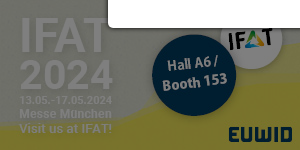Give a one-word or short phrase answer to this question: 
Where is the EUWID booth located?

Hall A6, Booth 153